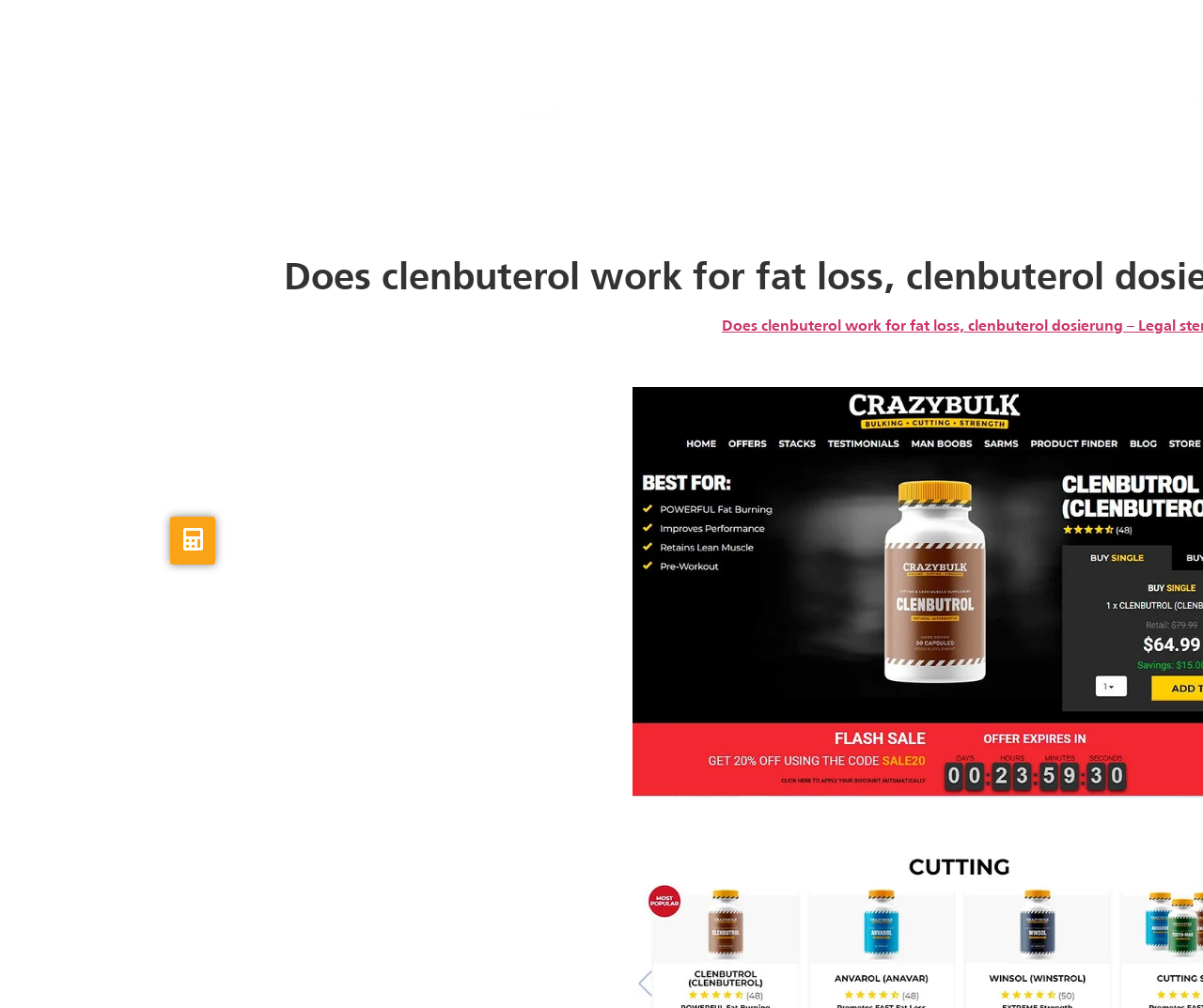How many links are there on the top navigation bar?
Please provide a comprehensive answer to the question based on the webpage screenshot.

By counting the number of link elements on the top navigation bar, I found that there are 7 links in total, including 'الرئيسية', 'عن المستثمر الذكي', 'المكتبة ', 'الفيديوهات', 'مجلة المستثمر الذكي', 'الأدوات', and 'حقيبة المعلم'.